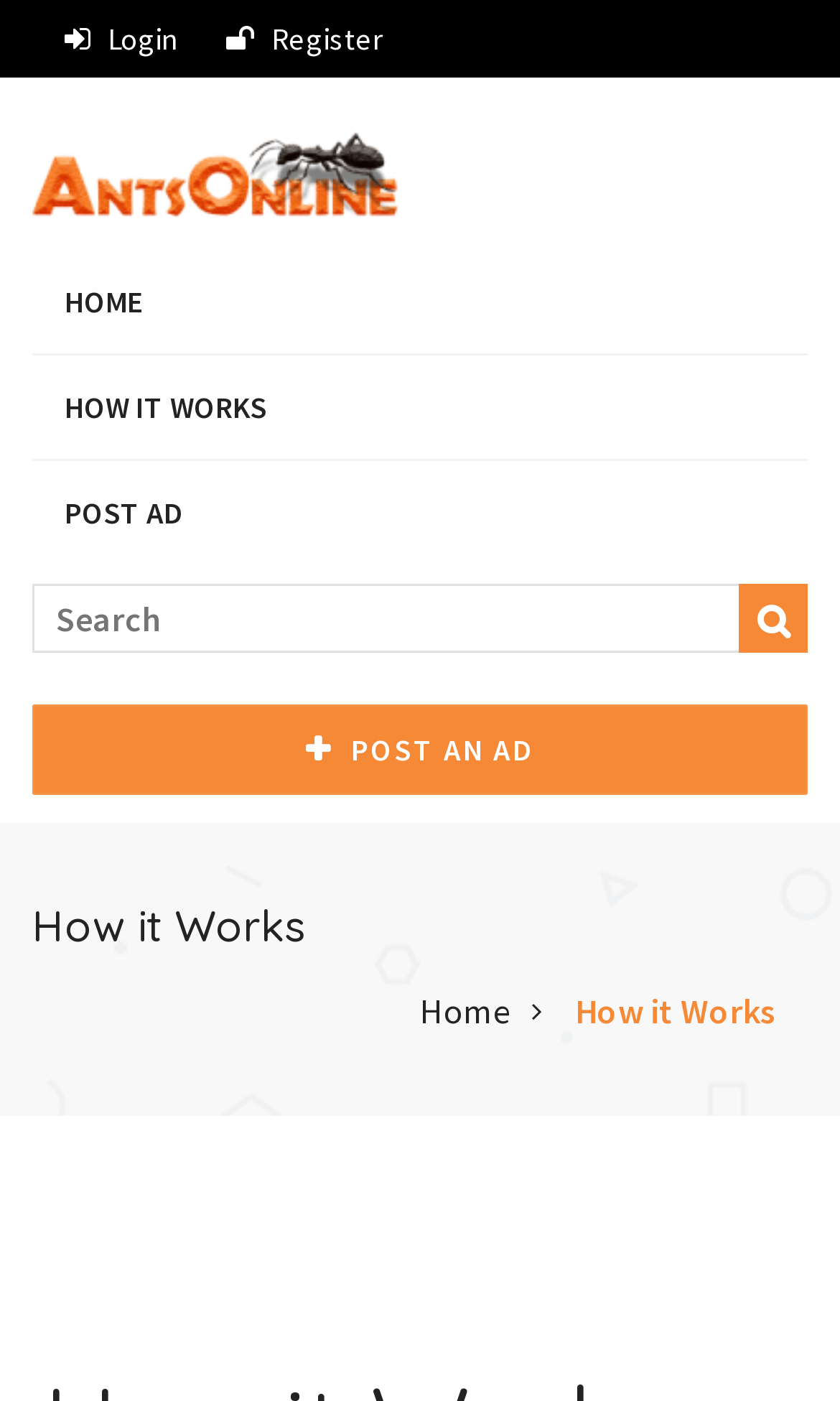Can you specify the bounding box coordinates of the area that needs to be clicked to fulfill the following instruction: "go to the home page"?

[0.038, 0.178, 0.195, 0.252]